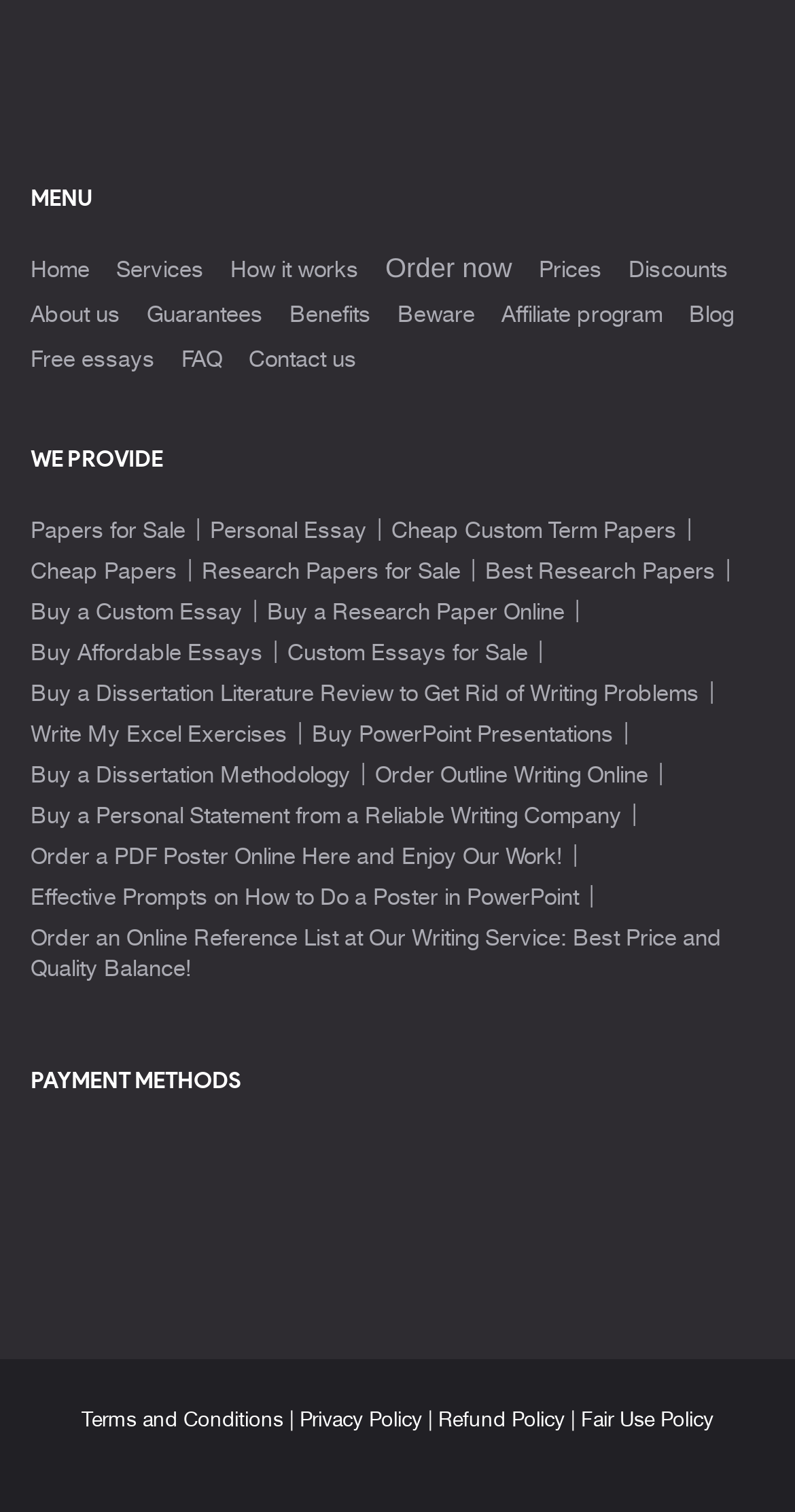Provide a brief response to the question below using one word or phrase:
What is the purpose of the 'Order now' button?

To place an order